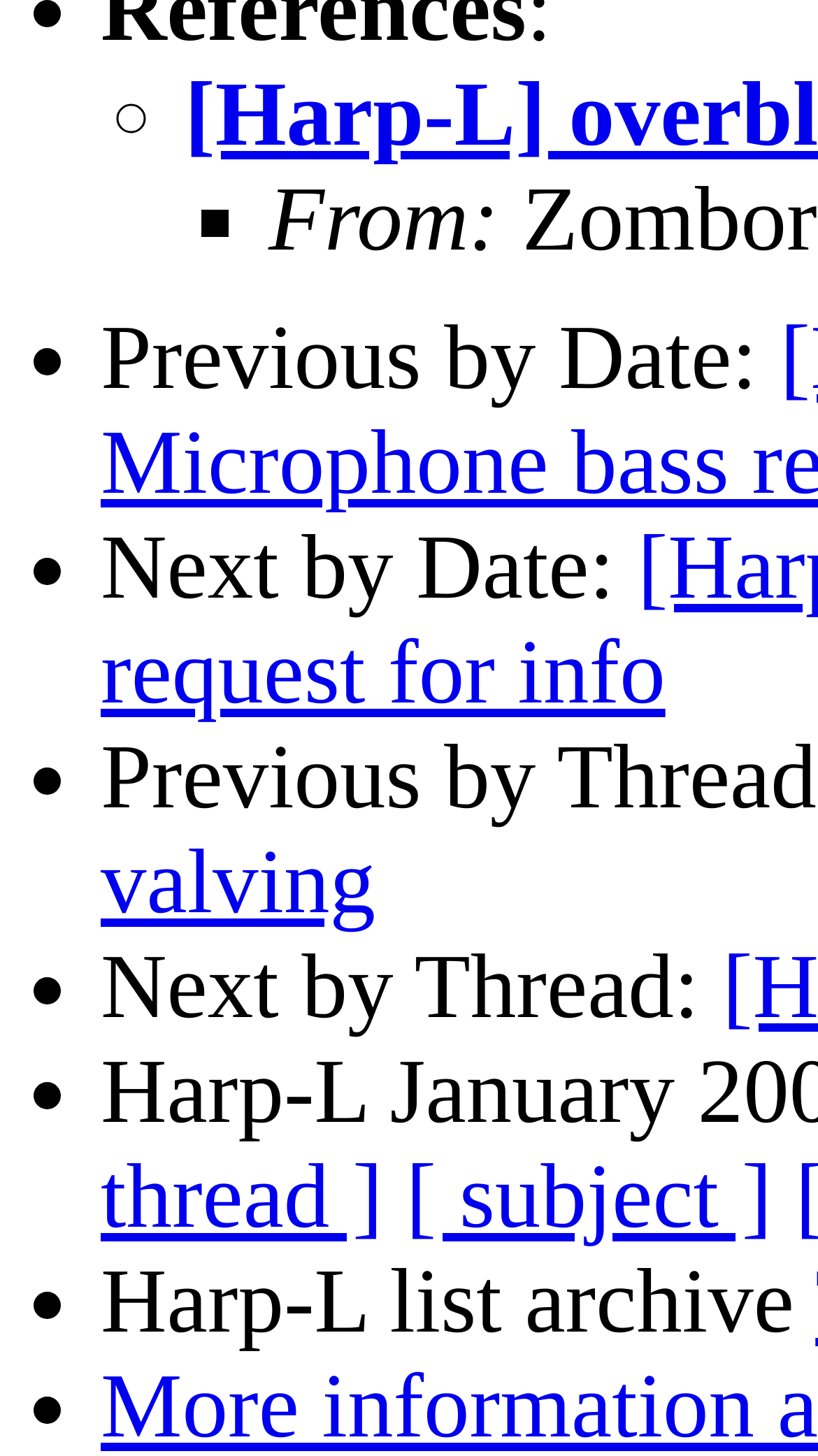What symbol is used for list markers?
Refer to the image and provide a one-word or short phrase answer.

•, ◦, ■